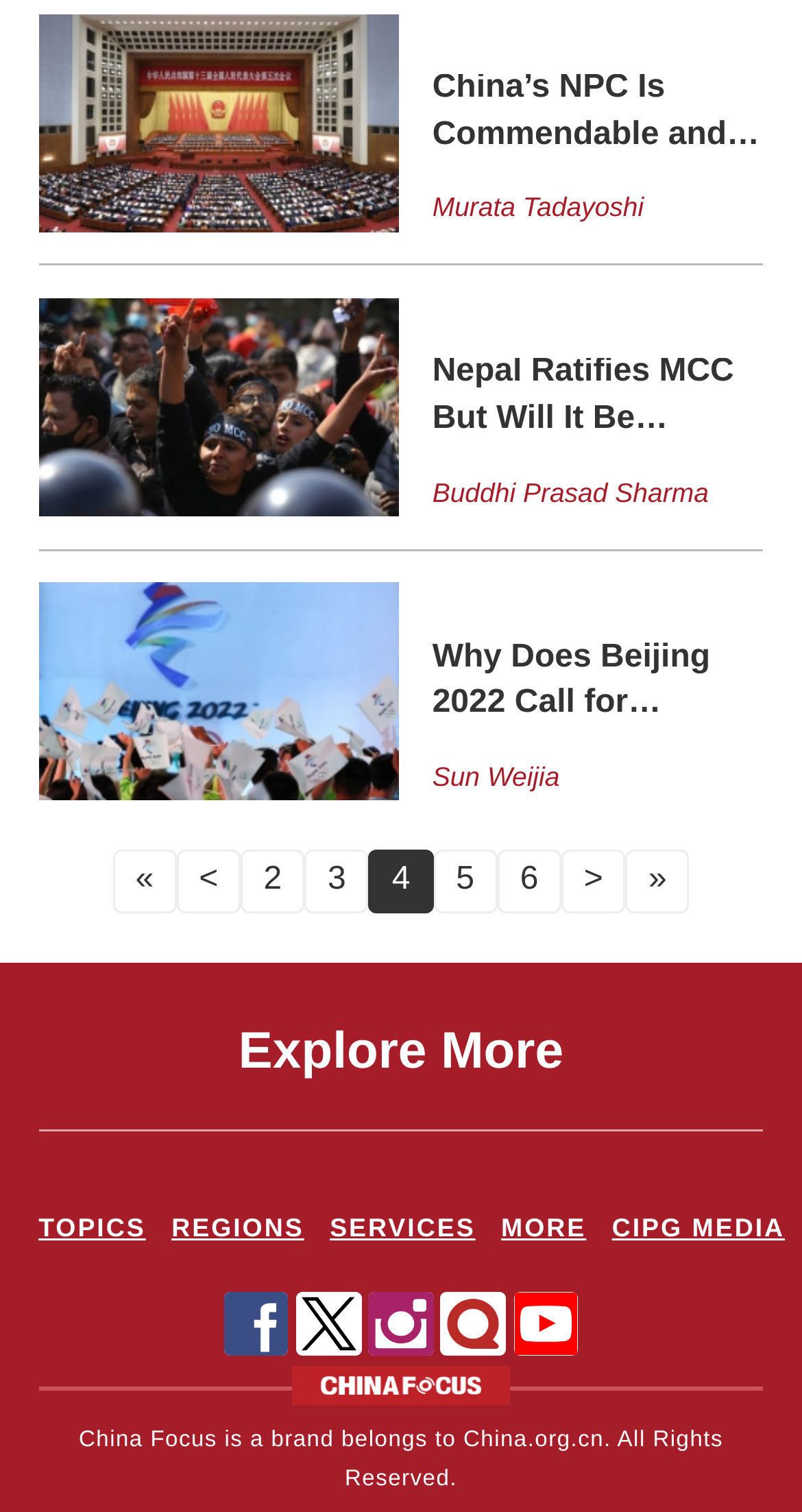Find the bounding box coordinates for the area that should be clicked to accomplish the instruction: "Click on the topic 'TOPICS >".

[0.048, 0.801, 0.182, 0.833]